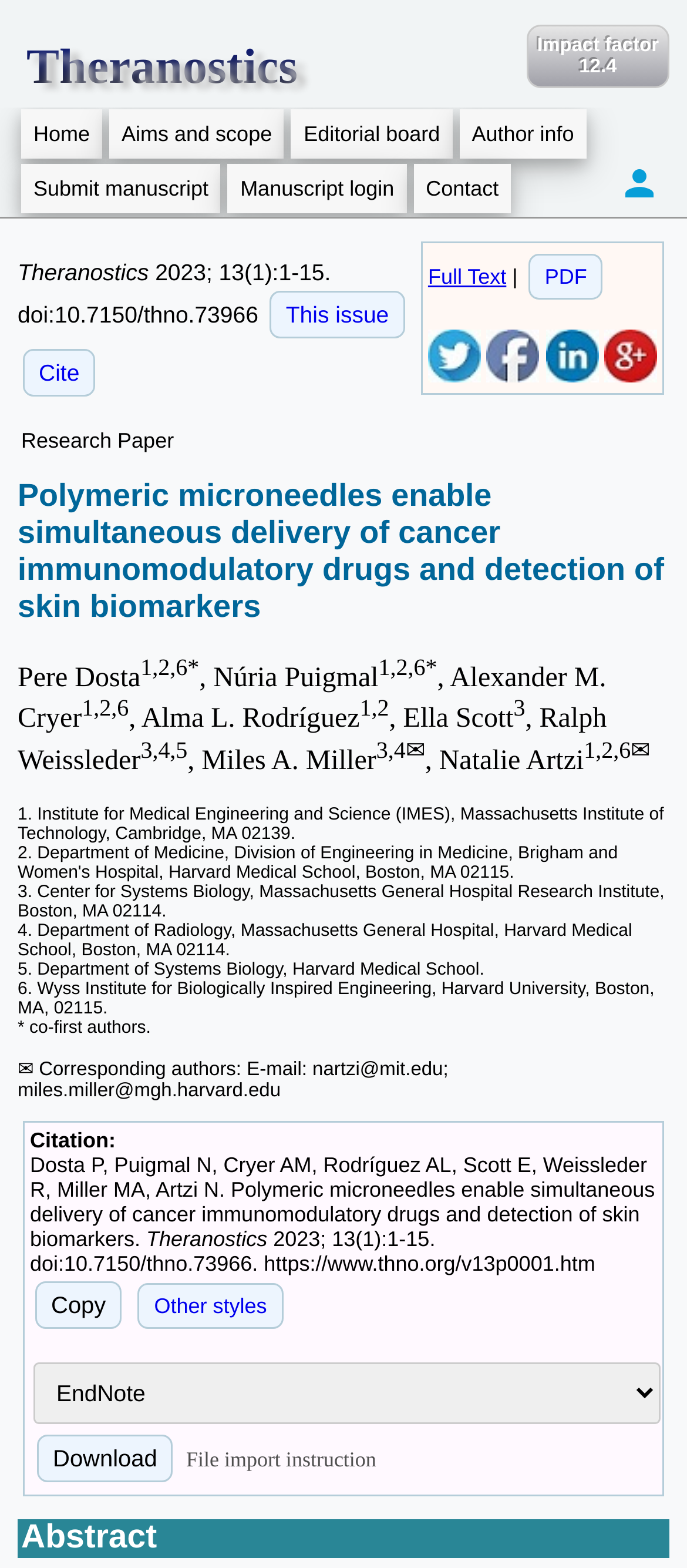What is the impact factor of Theranostics?
Look at the image and answer with only one word or phrase.

12.4